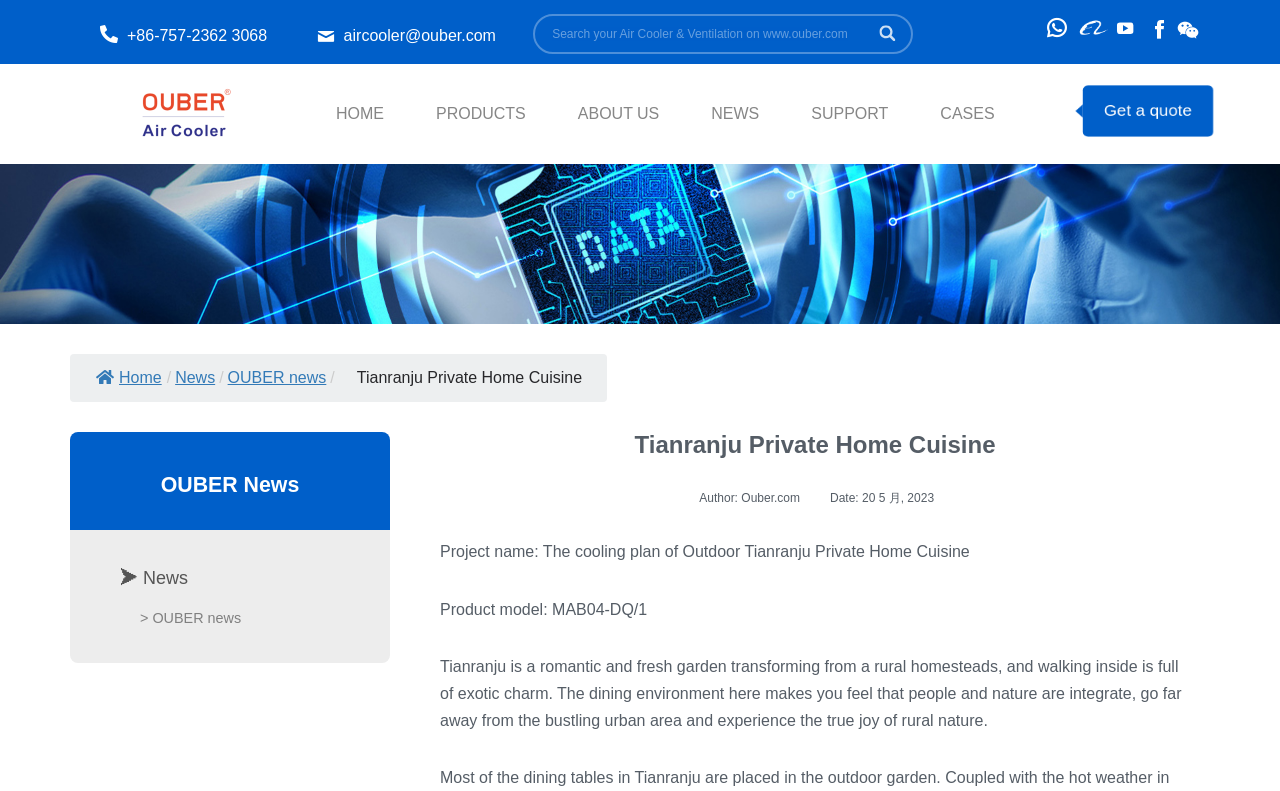Locate the bounding box coordinates of the clickable area needed to fulfill the instruction: "Contact us via phone".

[0.099, 0.034, 0.209, 0.056]